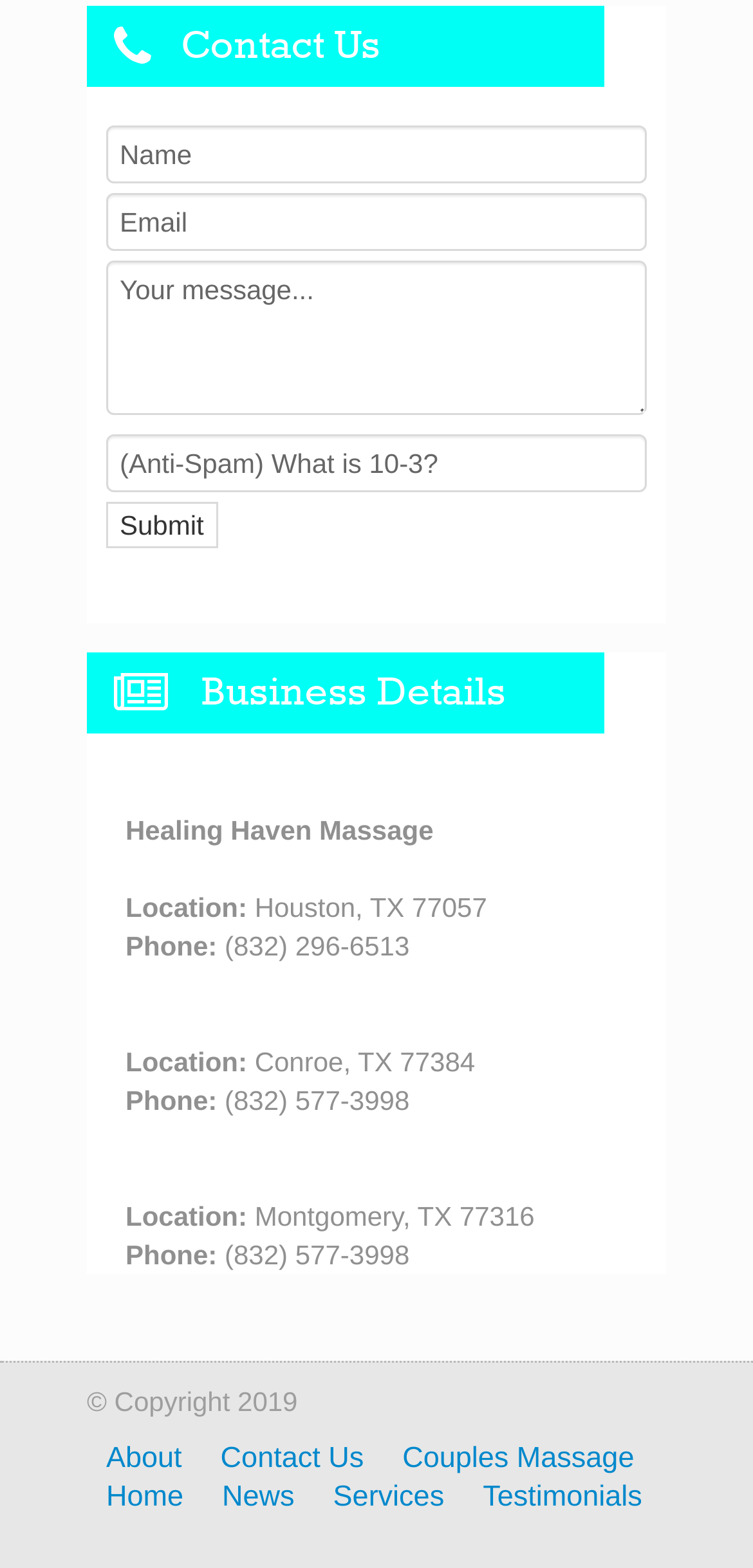Locate the bounding box coordinates of the clickable region to complete the following instruction: "Click the submit button."

[0.141, 0.32, 0.289, 0.35]